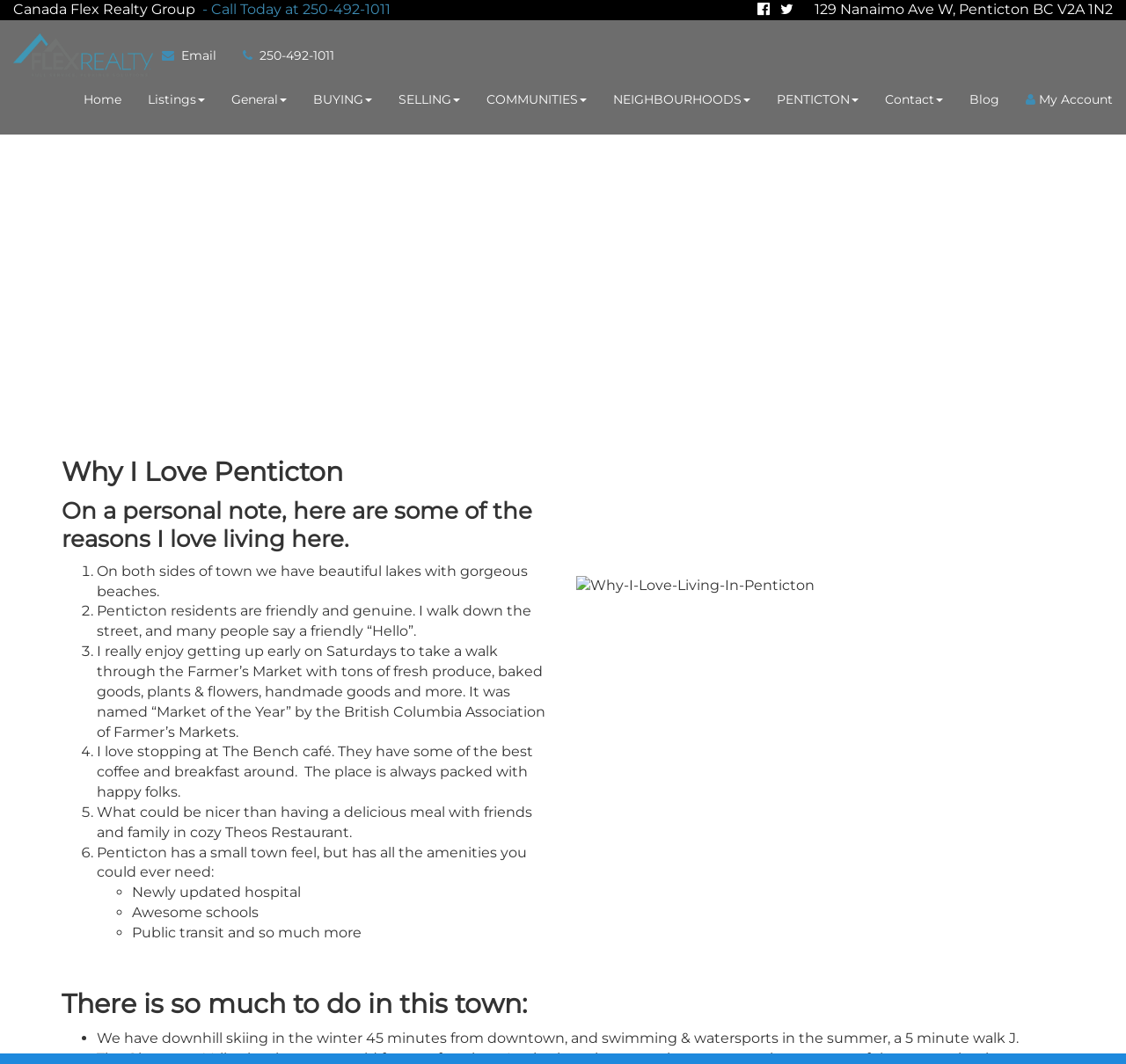Locate the bounding box coordinates of the element that should be clicked to fulfill the instruction: "Click the 'Home' link".

[0.0, 0.031, 0.144, 0.073]